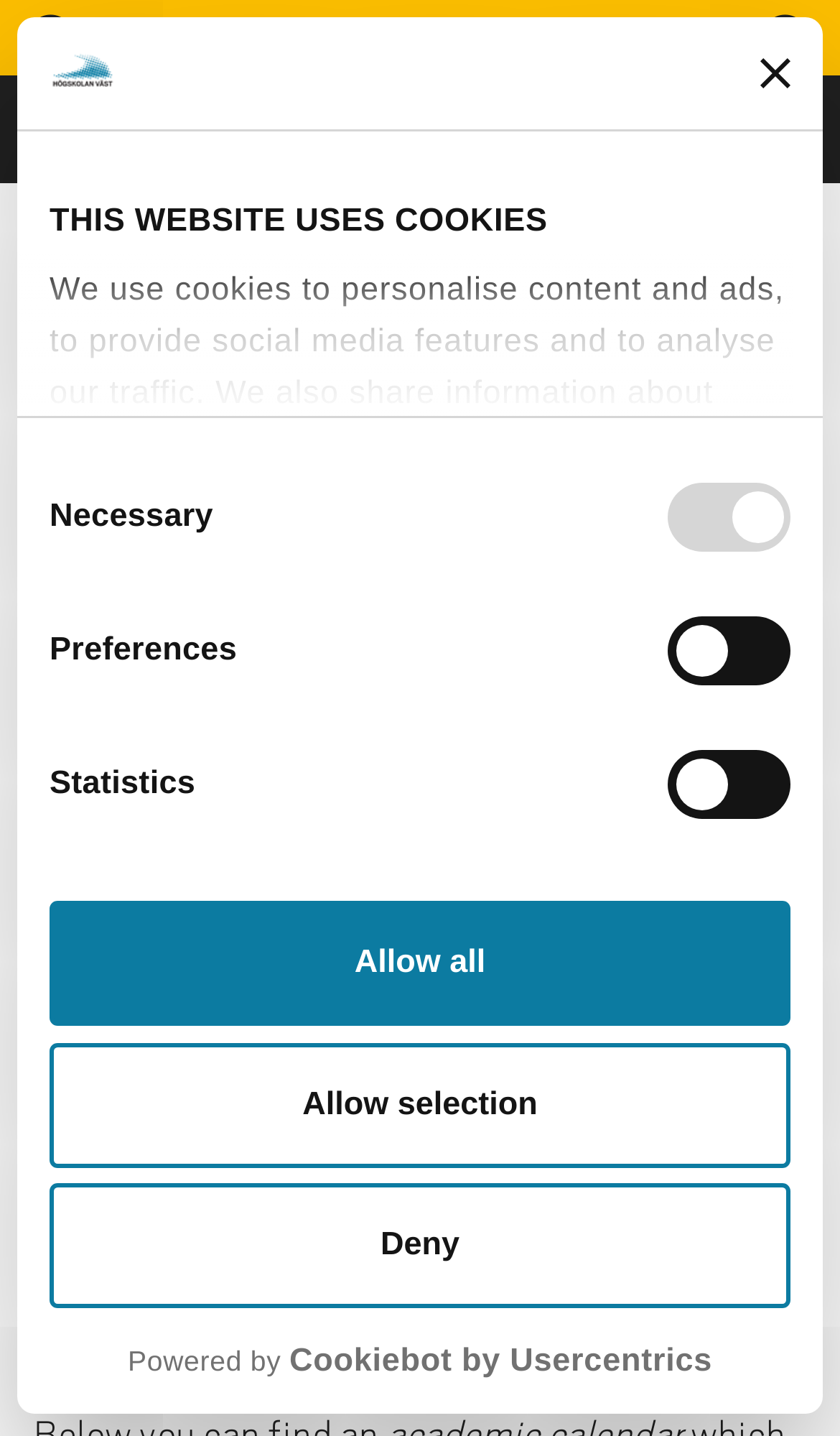Locate the bounding box coordinates of the area you need to click to fulfill this instruction: 'Click the University West link'. The coordinates must be in the form of four float numbers ranging from 0 to 1: [left, top, right, bottom].

[0.046, 0.147, 0.303, 0.228]